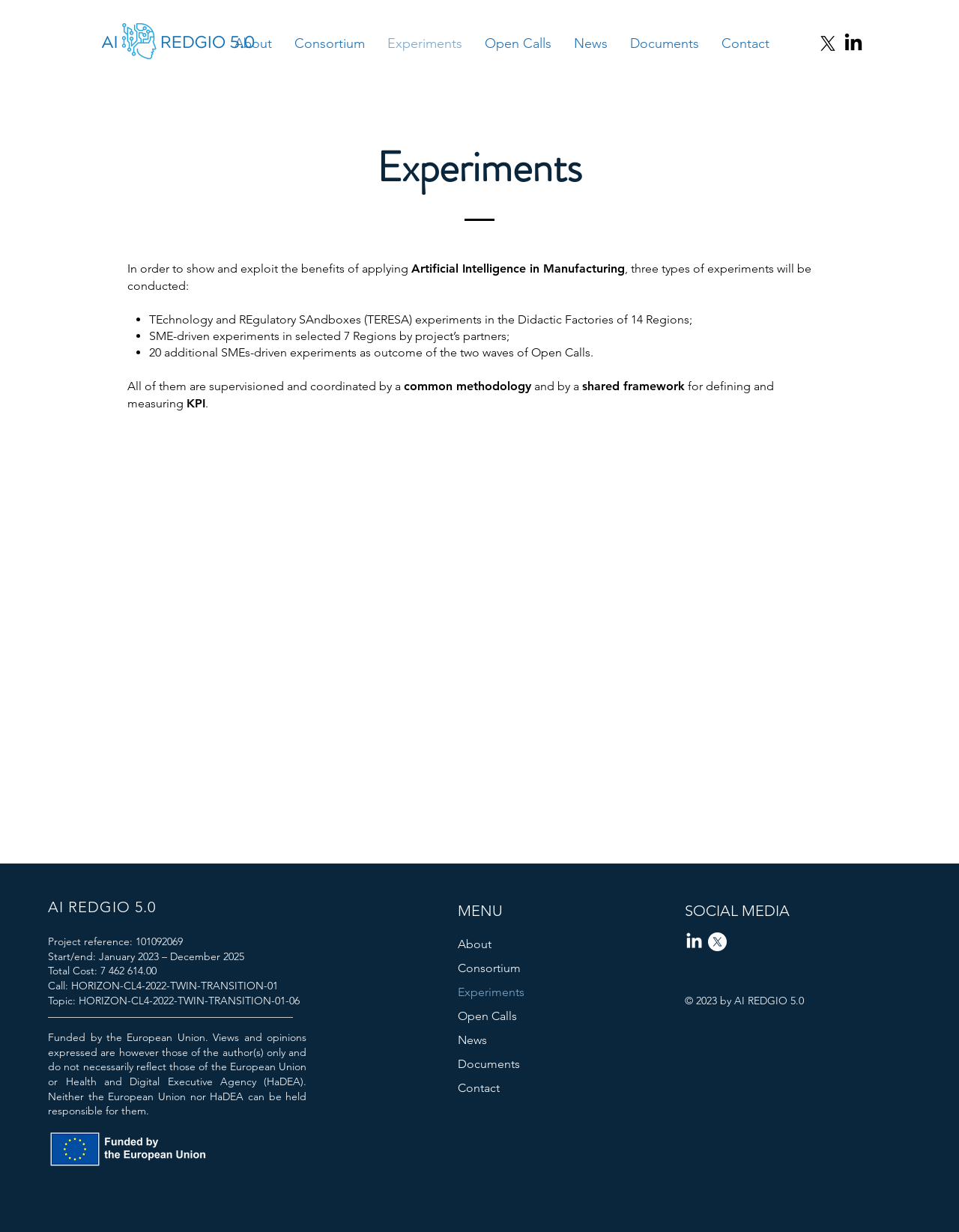Pinpoint the bounding box coordinates of the element that must be clicked to accomplish the following instruction: "Click the AI REDGIO 5.0 logo". The coordinates should be in the format of four float numbers between 0 and 1, i.e., [left, top, right, bottom].

[0.106, 0.019, 0.265, 0.048]